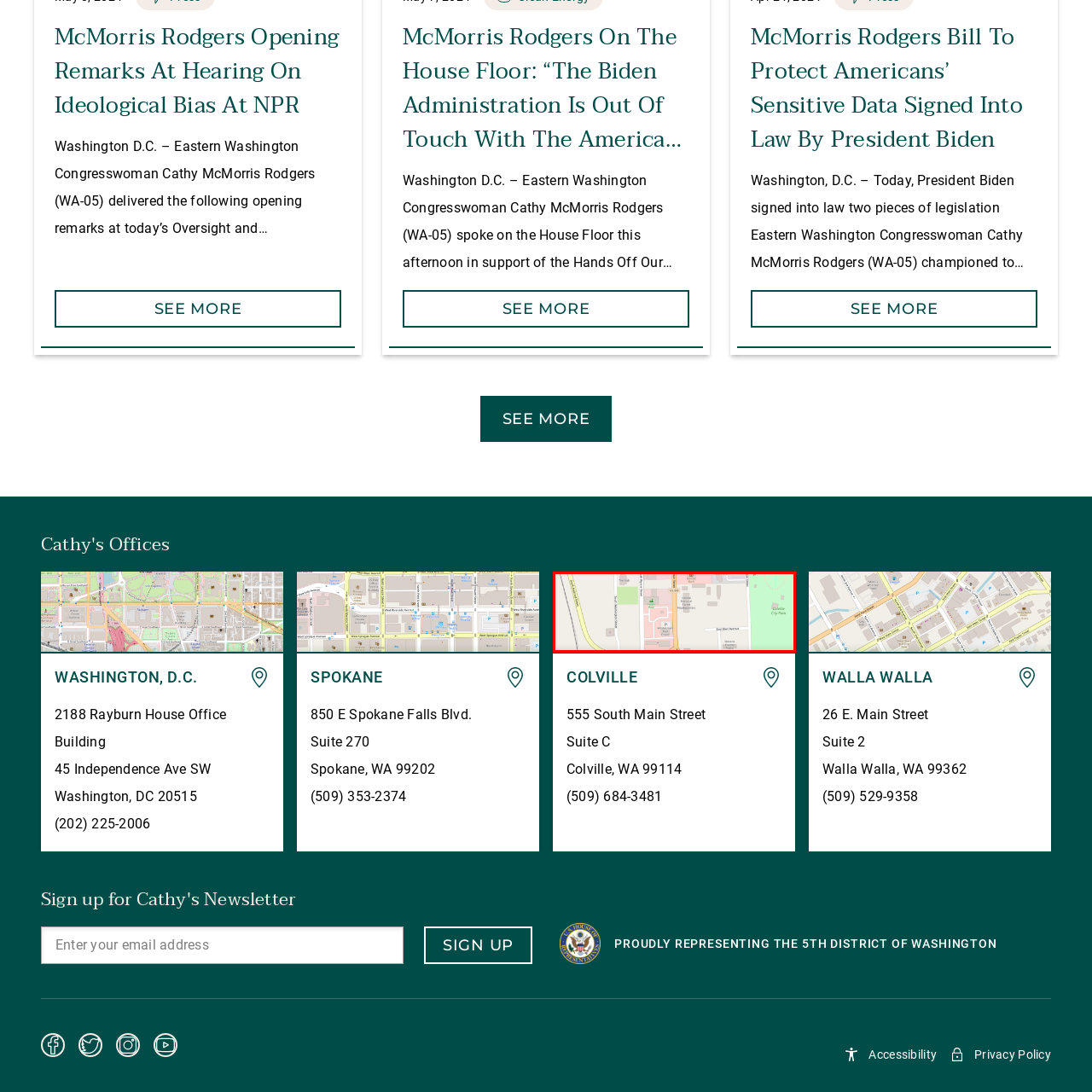What is the purpose of the map?
Study the image within the red bounding box and deliver a detailed answer.

The caption explains that the map is useful for residents and visitors alike, providing essential navigational details and a visual representation of the town's layout, indicating that the purpose of the map is to aid in navigation and provide information about the town.